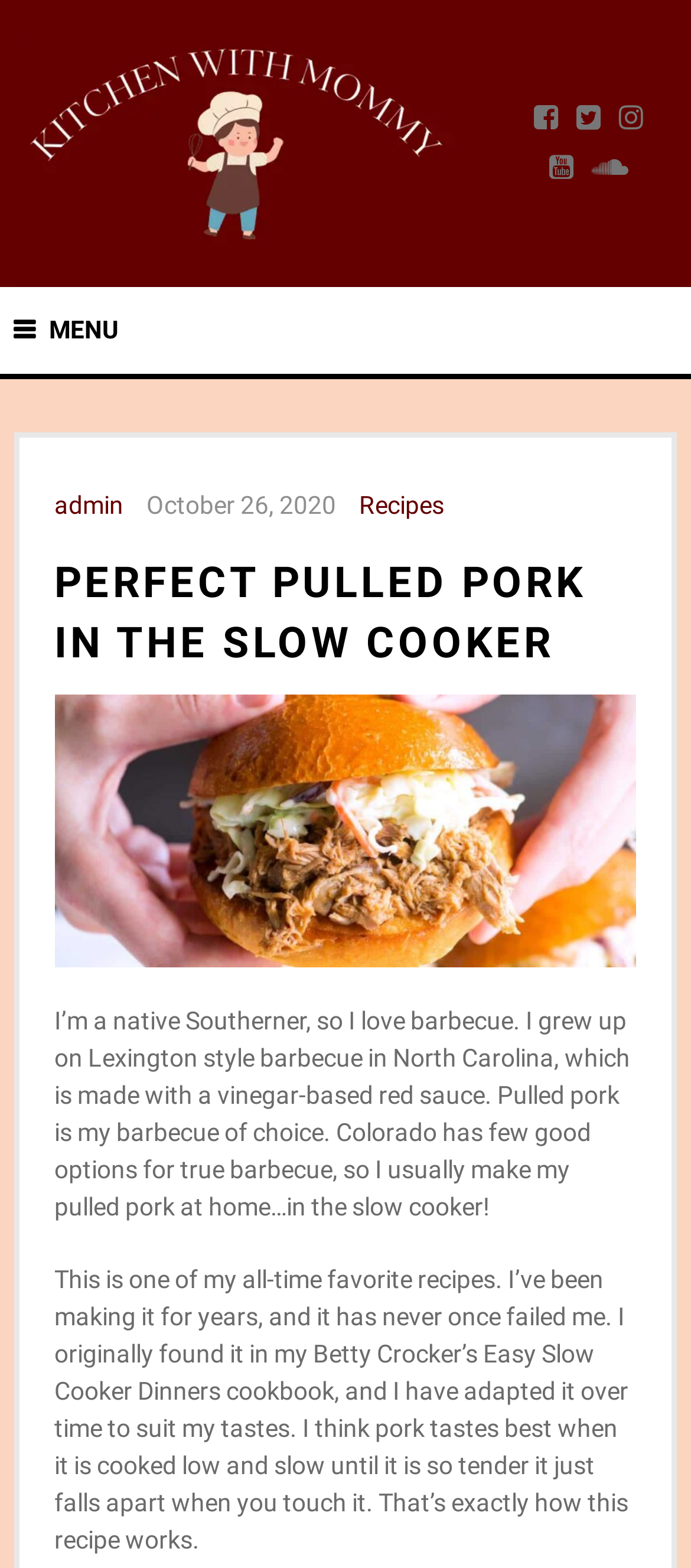How many social media links are present?
Look at the webpage screenshot and answer the question with a detailed explanation.

There are four social media links present on the webpage, which are represented by the icons '', '', '', and ''.